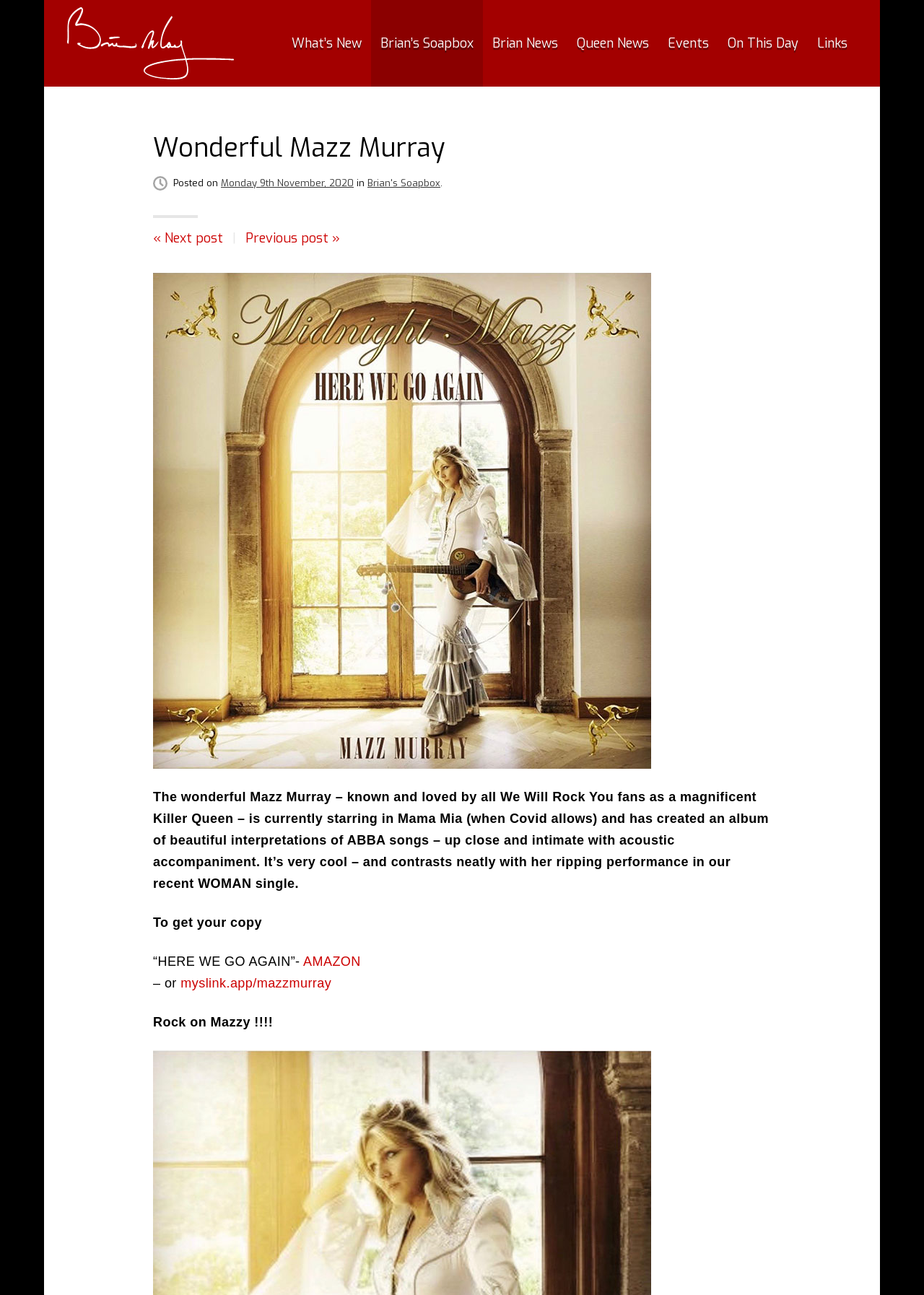Determine the bounding box coordinates of the section to be clicked to follow the instruction: "Skip to content". The coordinates should be given as four float numbers between 0 and 1, formatted as [left, top, right, bottom].

[0.076, 0.03, 0.109, 0.037]